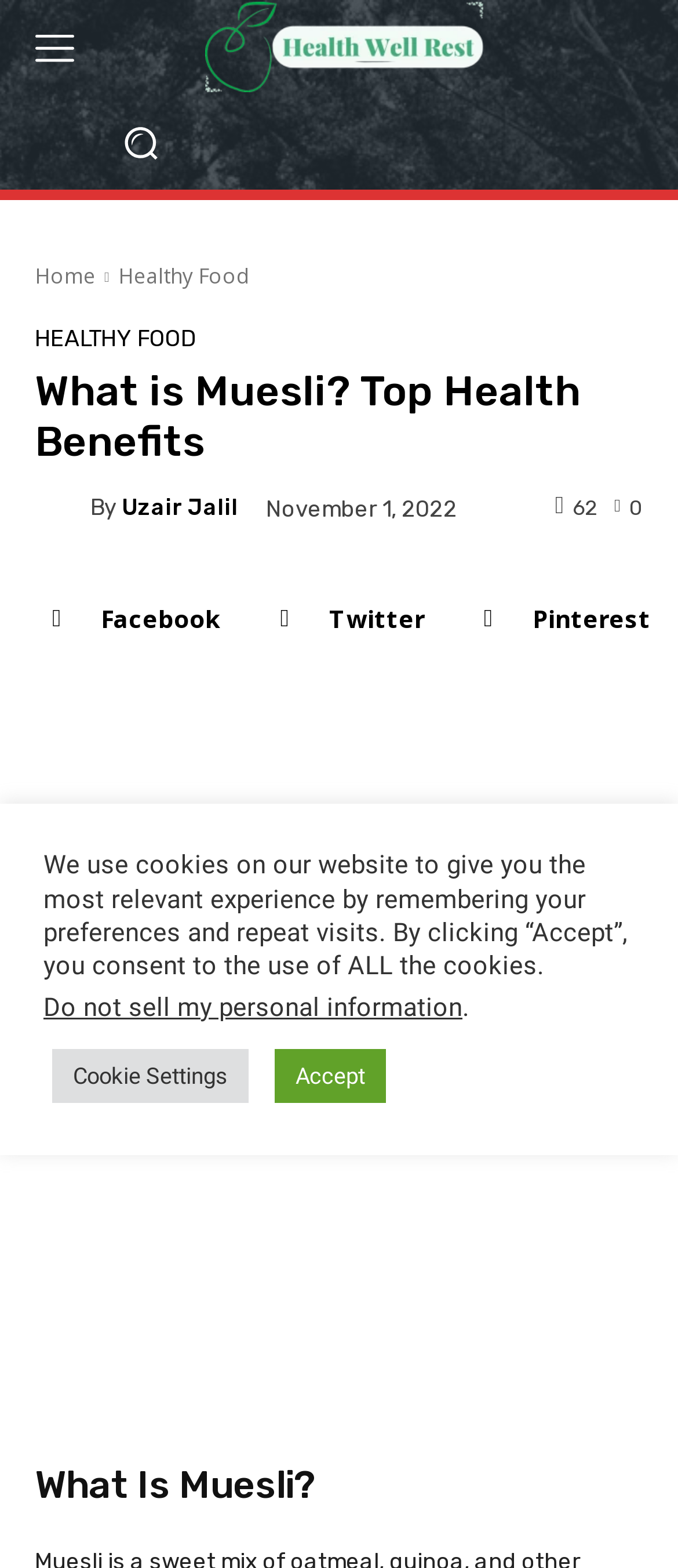Create an elaborate caption for the webpage.

This webpage is about Muesli, a sweet mix of oatmeal, quinoa, and other grains, along with dried seeds, fruits, and nuts. At the top left corner, there is a menu button with an icon. Next to it, there is a logo image. On the top right corner, there is a search button with a magnifying glass icon.

Below the search button, there are three navigation links: "Home", "Healthy Food", and another "HEALTHY FOOD" link. The main heading "What is Muesli? Top Health Benefits" is located below these links. The author's name, "Uzair Jalil", is mentioned twice, with a "By" label next to one of them. The publication date, "November 1, 2022", is also displayed.

On the right side of the author's name, there is a social media section with Facebook, Twitter, and Pinterest icons. Below this section, there is a large image that spans the entire width of the page.

The main content of the page starts with a heading "What Is Muesli?" followed by a large block of text. At the bottom of the page, there is a cookie policy notification with a "Do not sell my personal information" link and two buttons: "Cookie Settings" and "Accept".